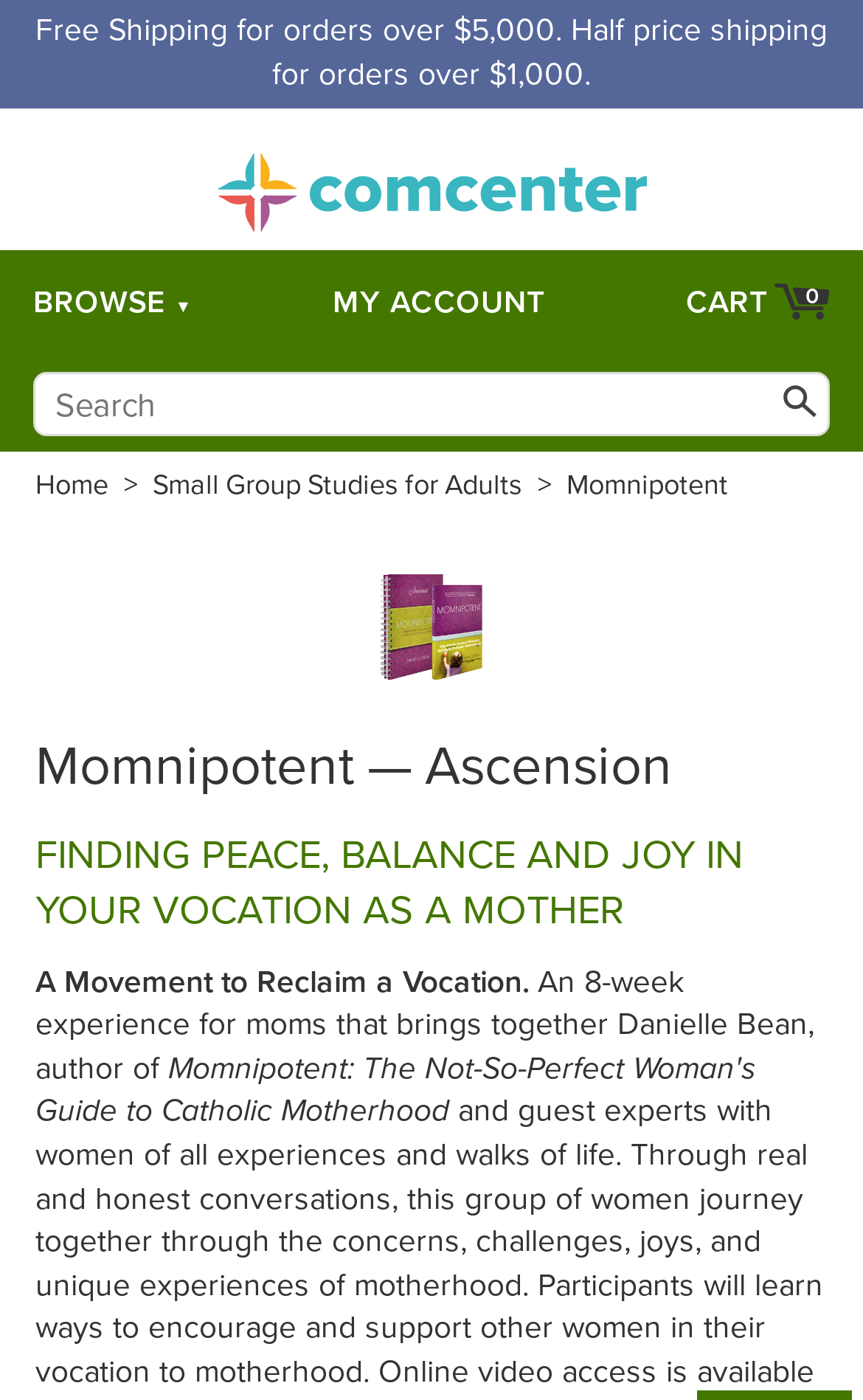Can you look at the image and give a comprehensive answer to the question:
What is the minimum order for half price shipping?

I found the answer by looking at the StaticText element with the text 'Free Shipping for orders over $5,000. Half price shipping for orders over $1,000.' which indicates that orders over $1,000 qualify for half price shipping.